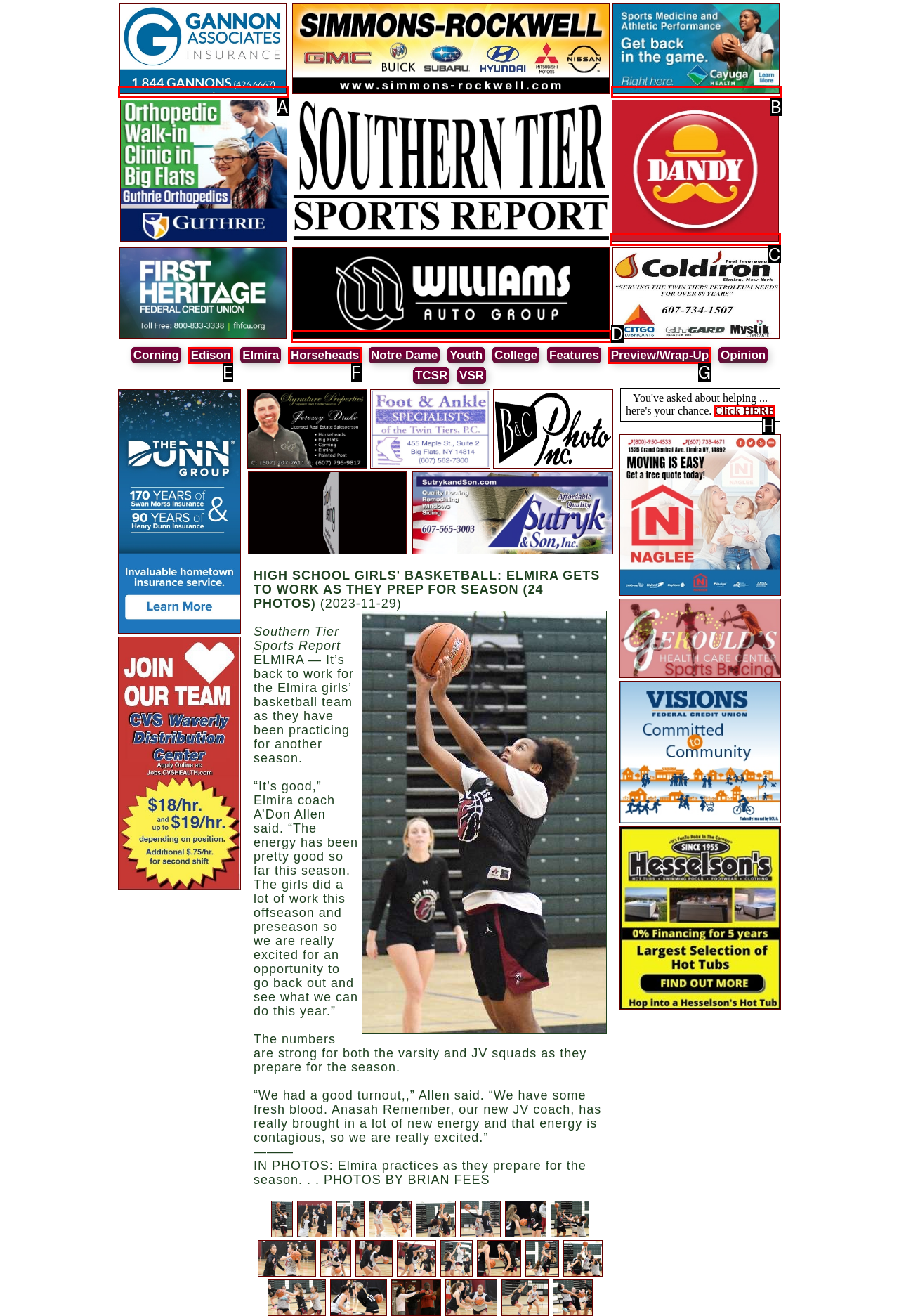Tell me which one HTML element best matches the description: Horseheads
Answer with the option's letter from the given choices directly.

F